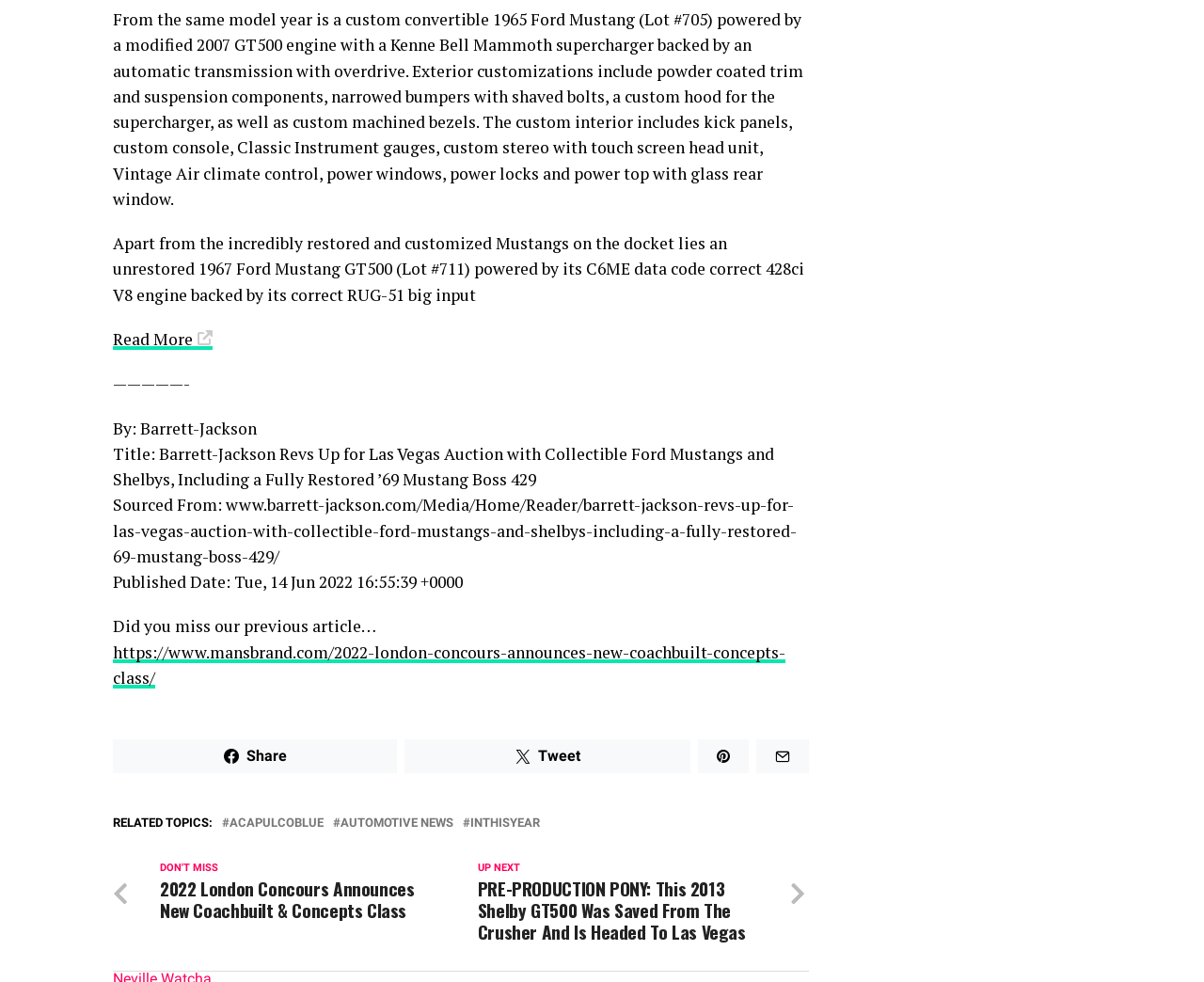What is the date of the article?
Based on the visual details in the image, please answer the question thoroughly.

The date of the article can be found in the 'Published Date' section, which is 'Tue, 14 Jun 2022 16:55:39 +0000'. The date is Tue, 14 Jun 2022.